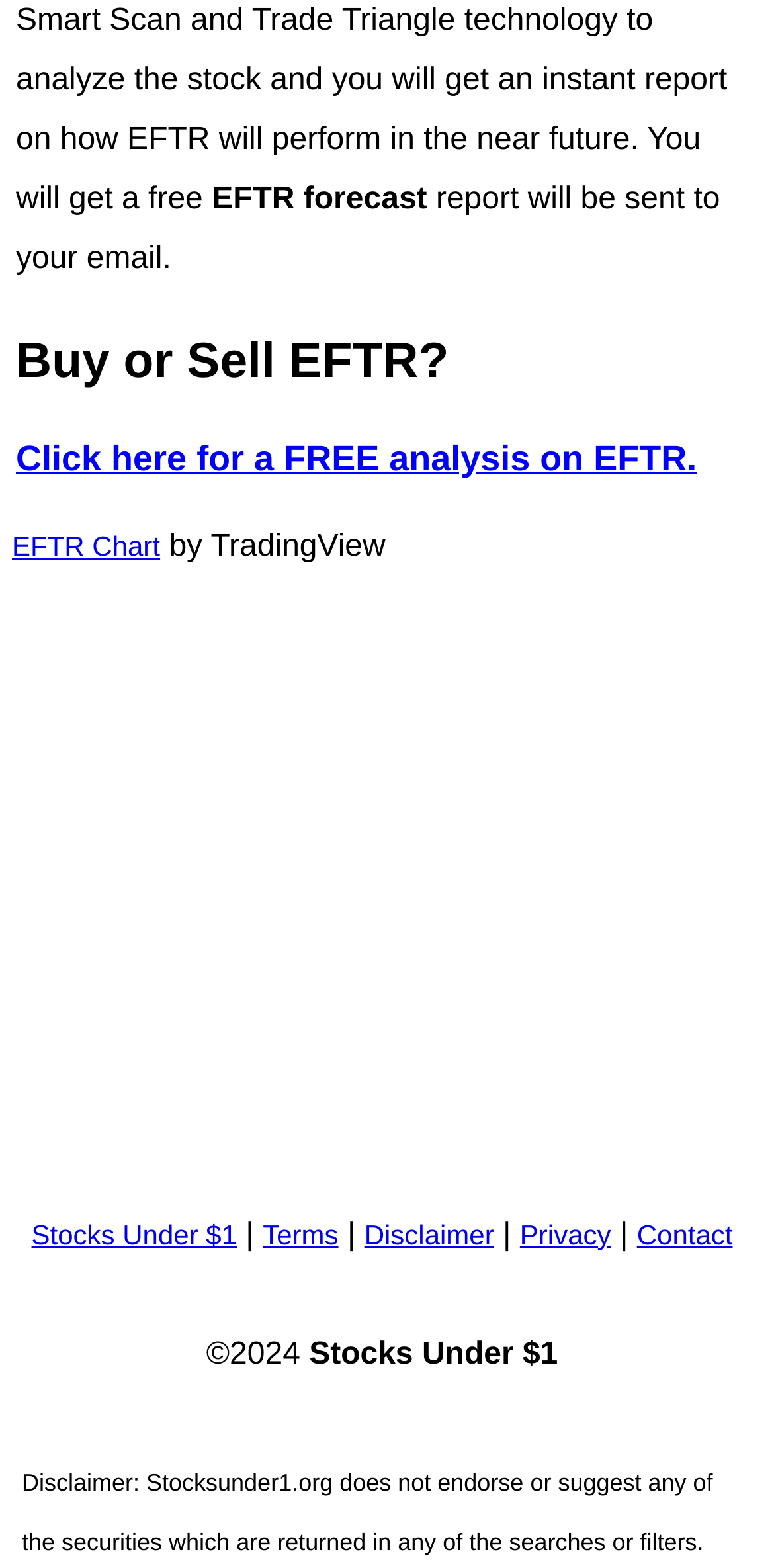Identify the bounding box coordinates for the UI element described as: "Stocks Under $1".

[0.041, 0.777, 0.306, 0.797]